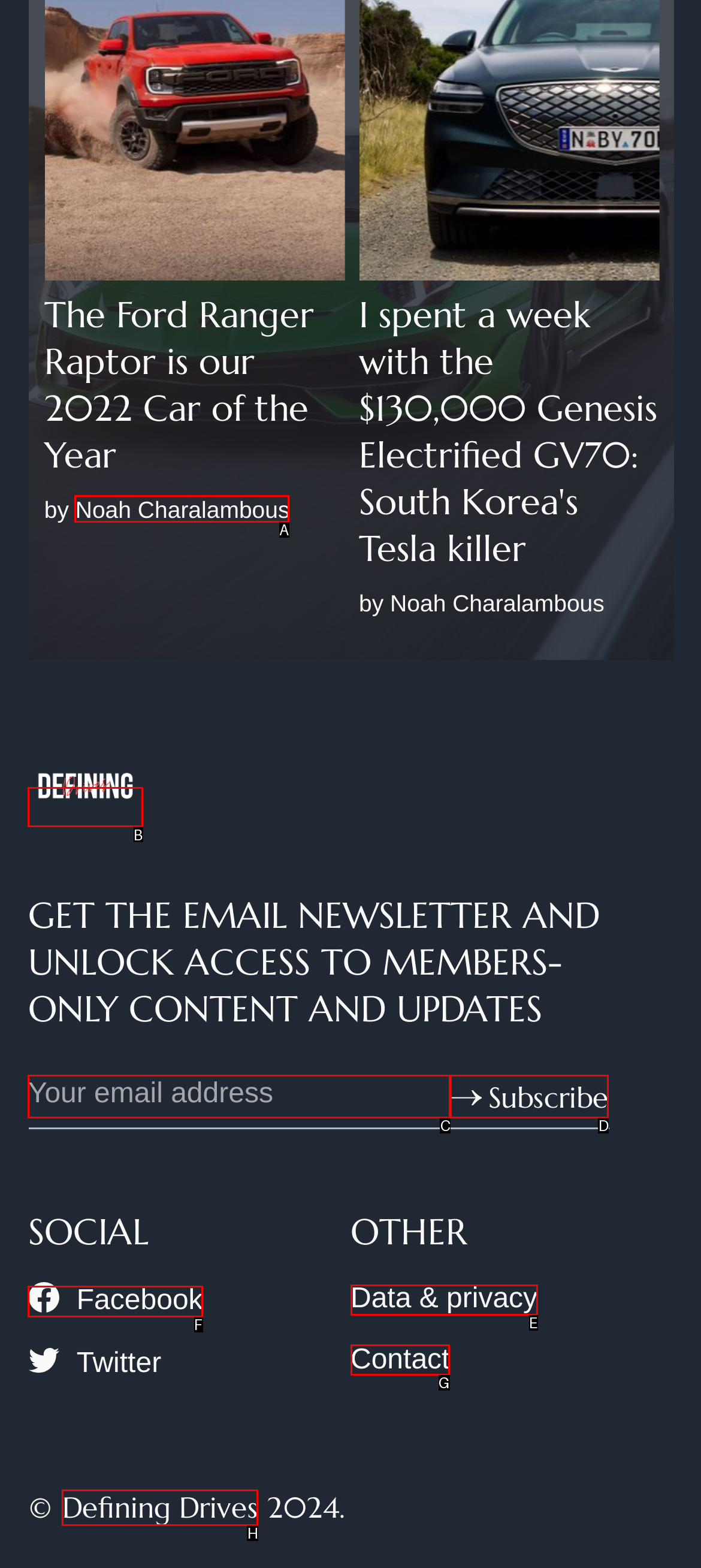For the instruction: Visit Facebook page, which HTML element should be clicked?
Respond with the letter of the appropriate option from the choices given.

F